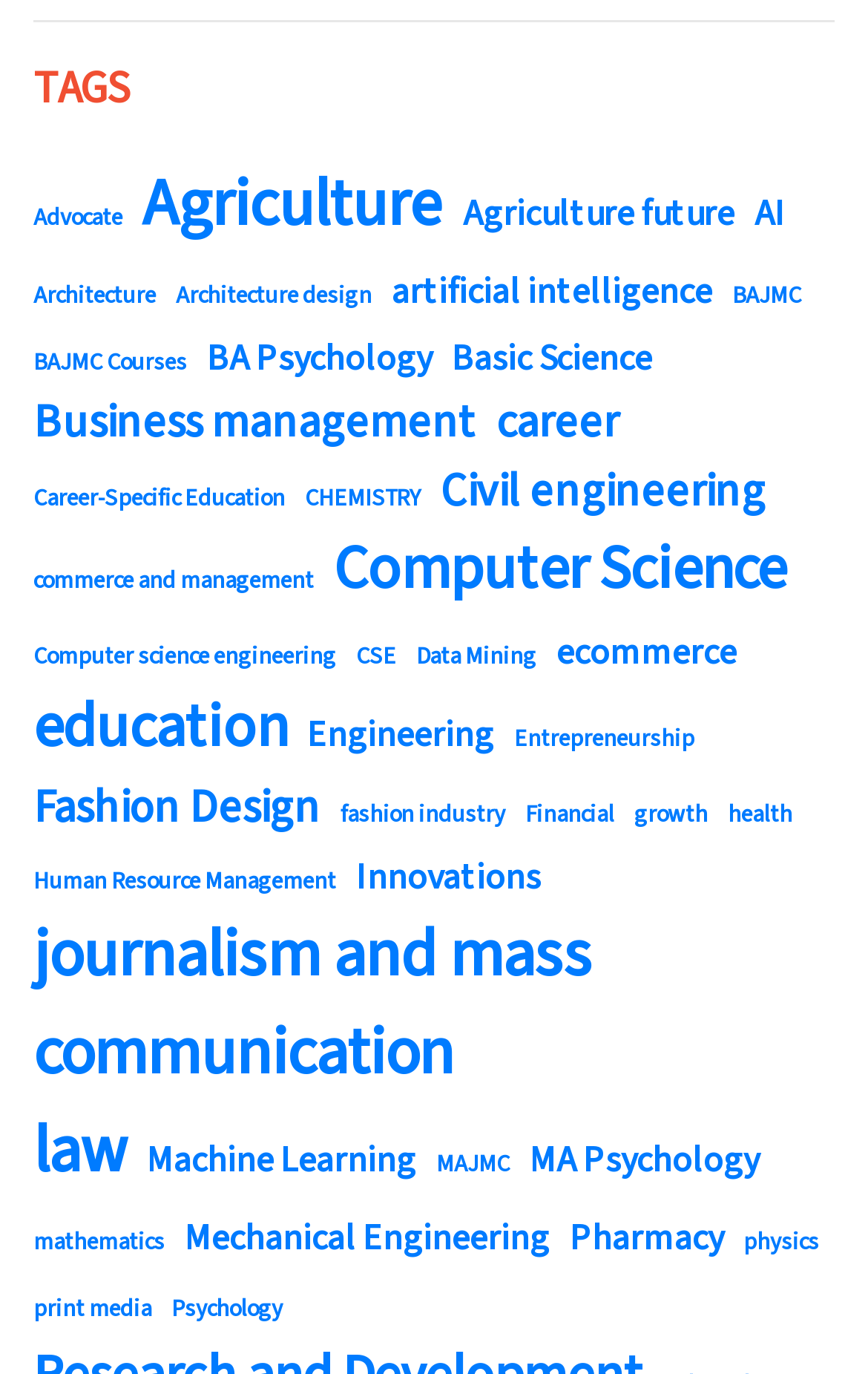Point out the bounding box coordinates of the section to click in order to follow this instruction: "View courses in BA Psychology".

[0.238, 0.241, 0.497, 0.28]